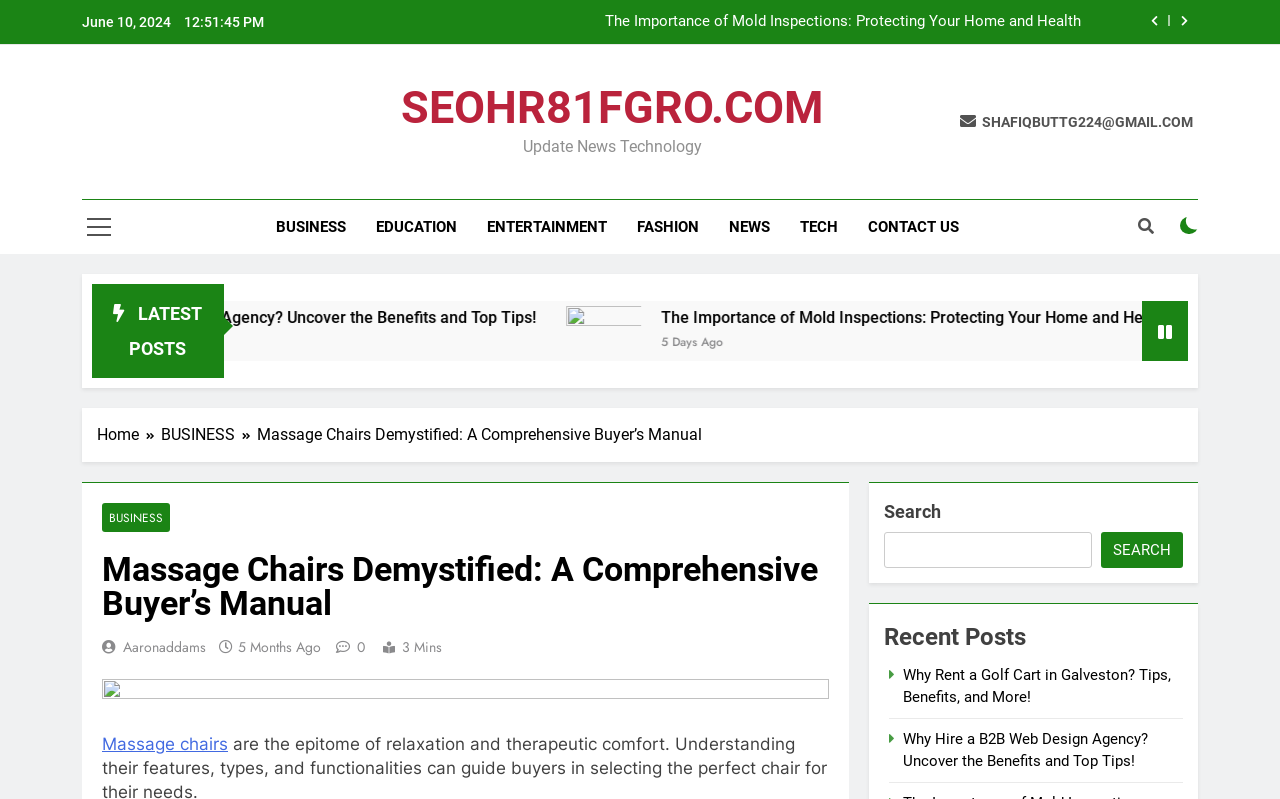Refer to the image and provide an in-depth answer to the question:
What is the name of the author of the article 'Massage Chairs Demystified: A Comprehensive Buyer’s Manual'?

I found the article 'Massage Chairs Demystified: A Comprehensive Buyer’s Manual' and noticed that it has an author name 'Aaronaddams' mentioned below the article title.